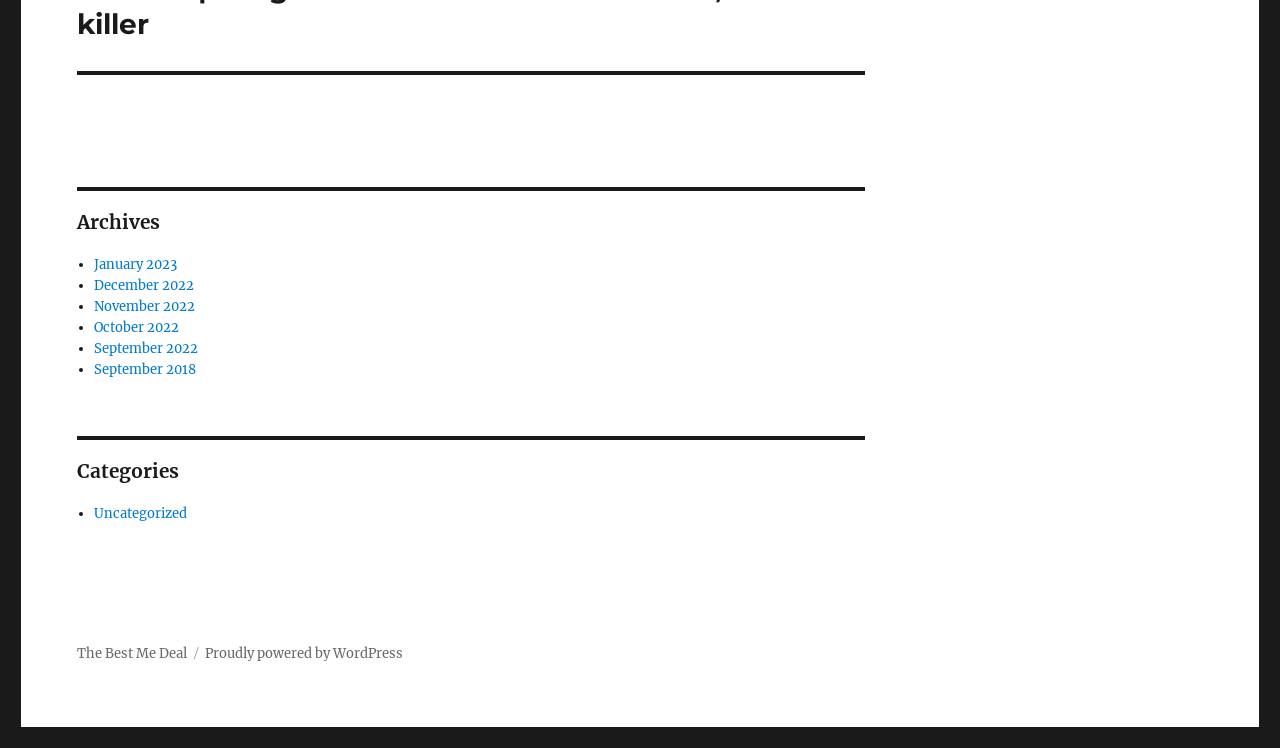Mark the bounding box of the element that matches the following description: "Uncategorized".

[0.073, 0.675, 0.146, 0.698]